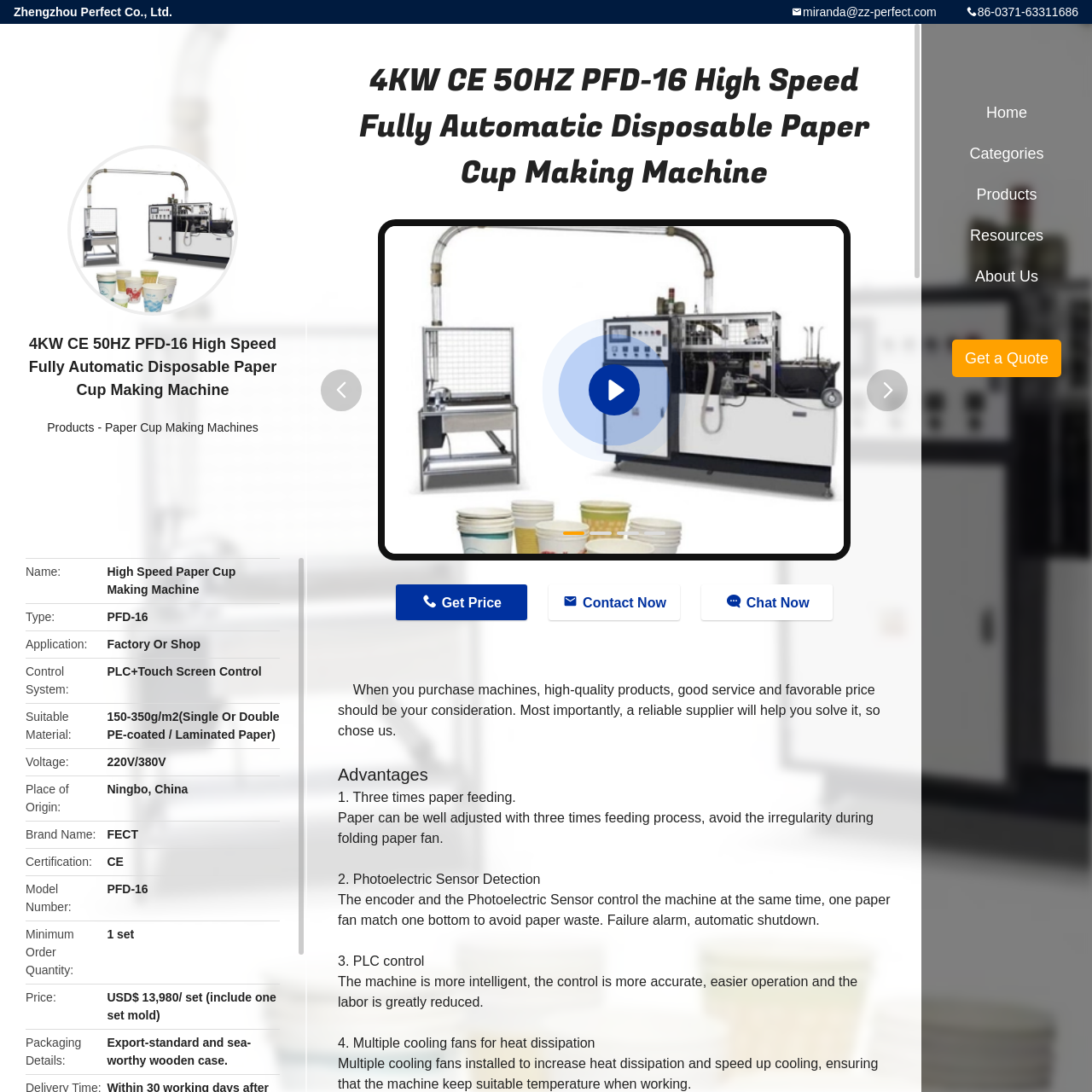What is the range of paper weights the machine can handle?
Examine the image highlighted by the red bounding box and provide a thorough and detailed answer based on your observations.

According to the caption, the machine is designed to handle a variety of paper types, and it can accommodate paper materials with weights ranging from 150 to 350 grams per square meter.